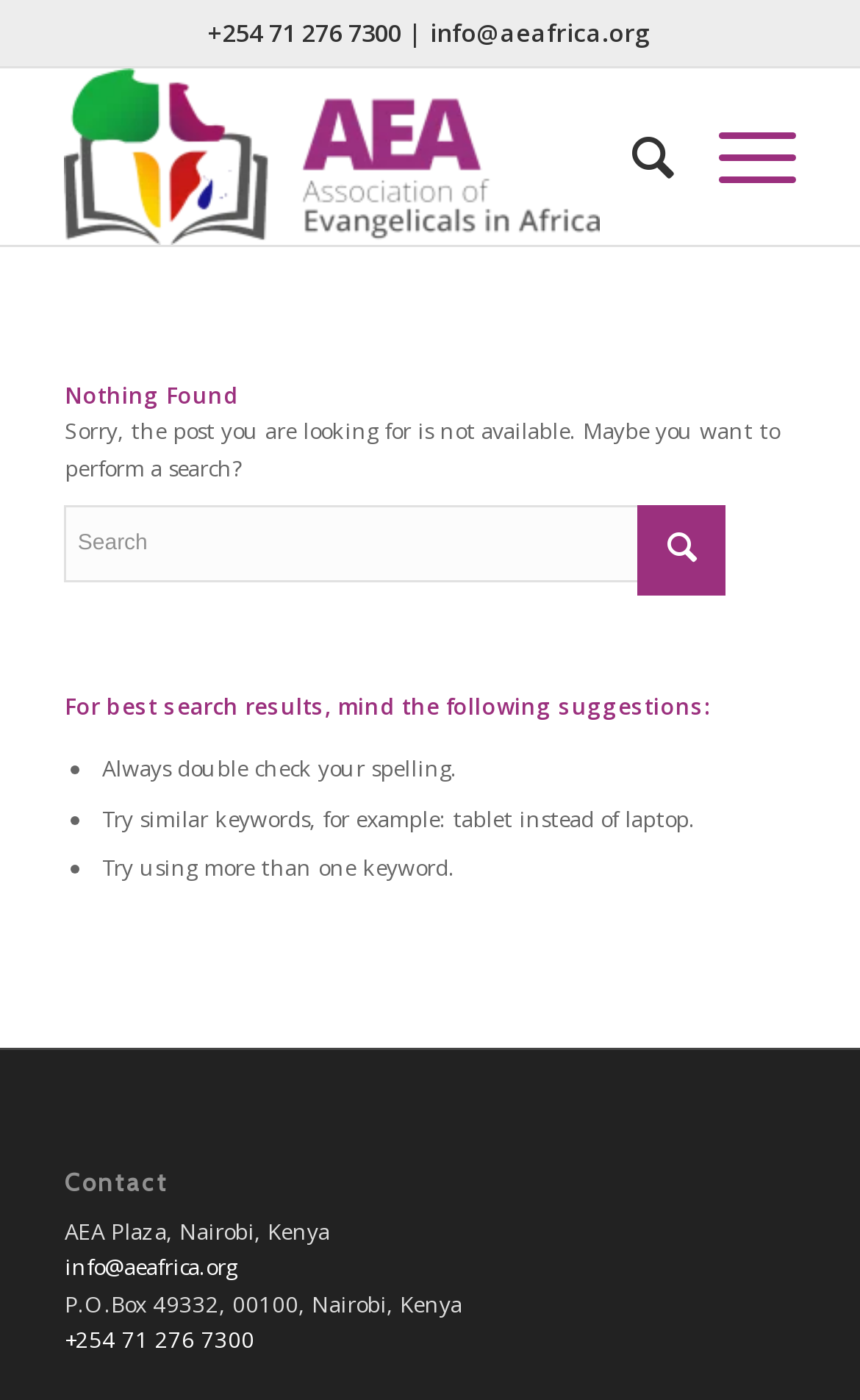Identify the bounding box of the UI element described as follows: "aria-label="Association of Evangelicals in Africa"". Provide the coordinates as four float numbers in the range of 0 to 1 [left, top, right, bottom].

[0.075, 0.049, 0.755, 0.175]